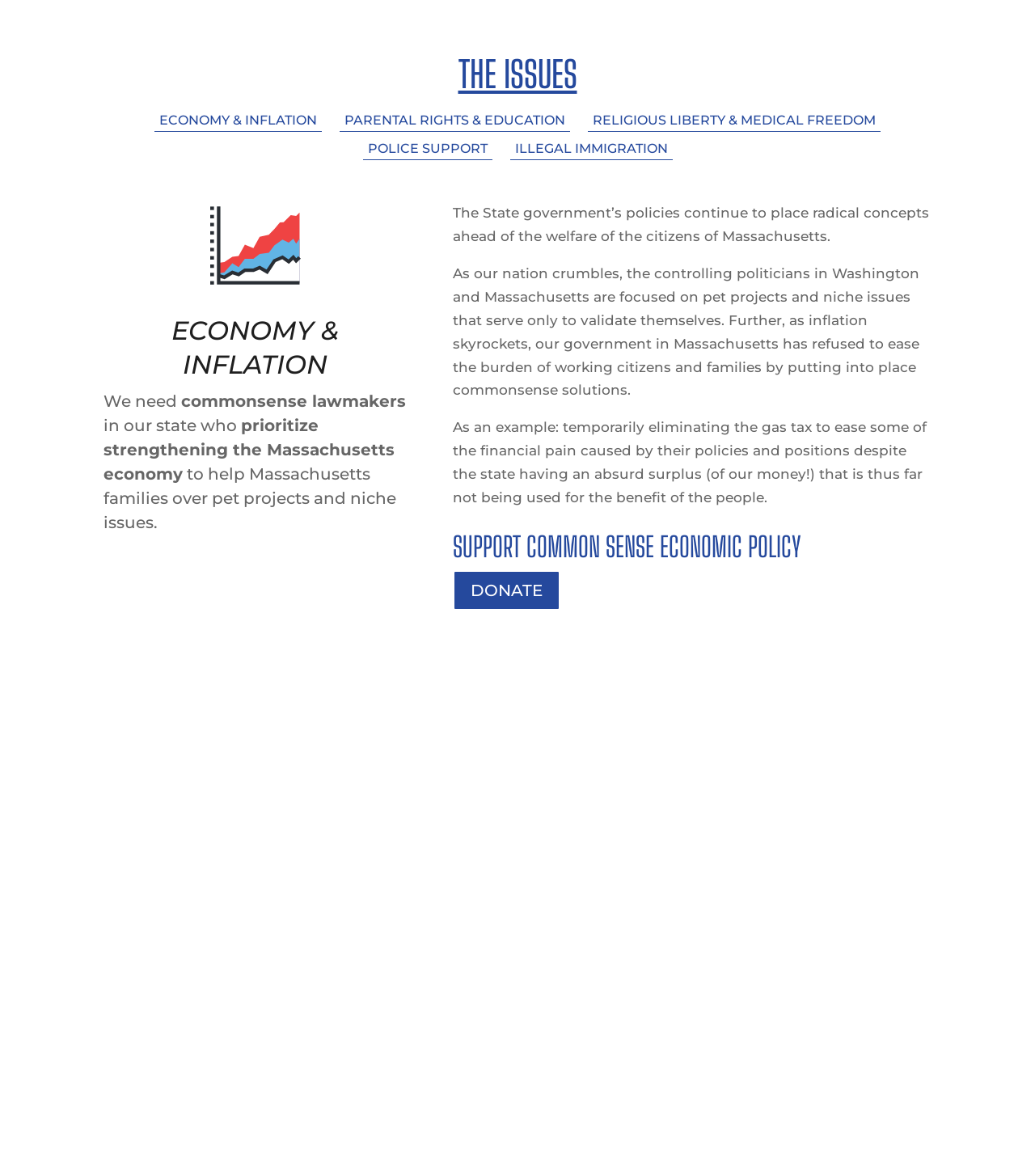Identify the bounding box for the element characterized by the following description: "ILLEGAL IMMIGRATION".

[0.493, 0.118, 0.65, 0.136]